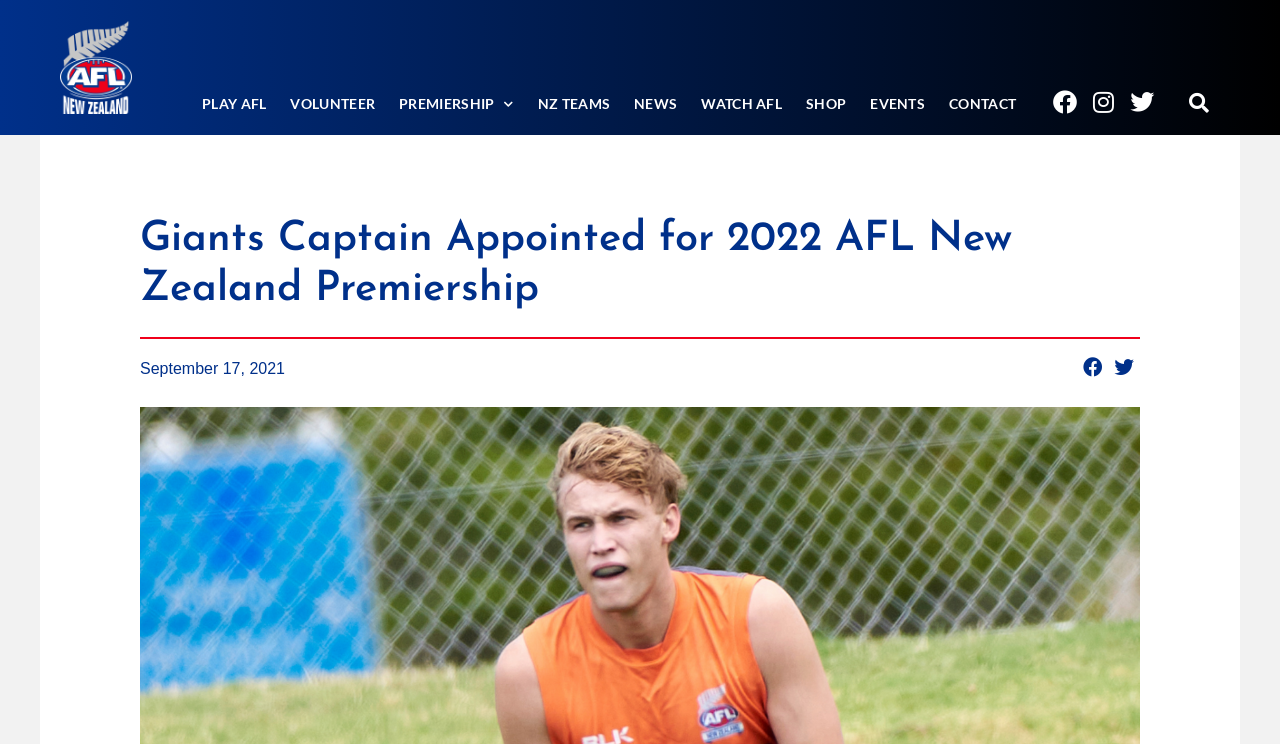Extract the text of the main heading from the webpage.

Giants Captain Appointed for 2022 AFL New Zealand Premiership